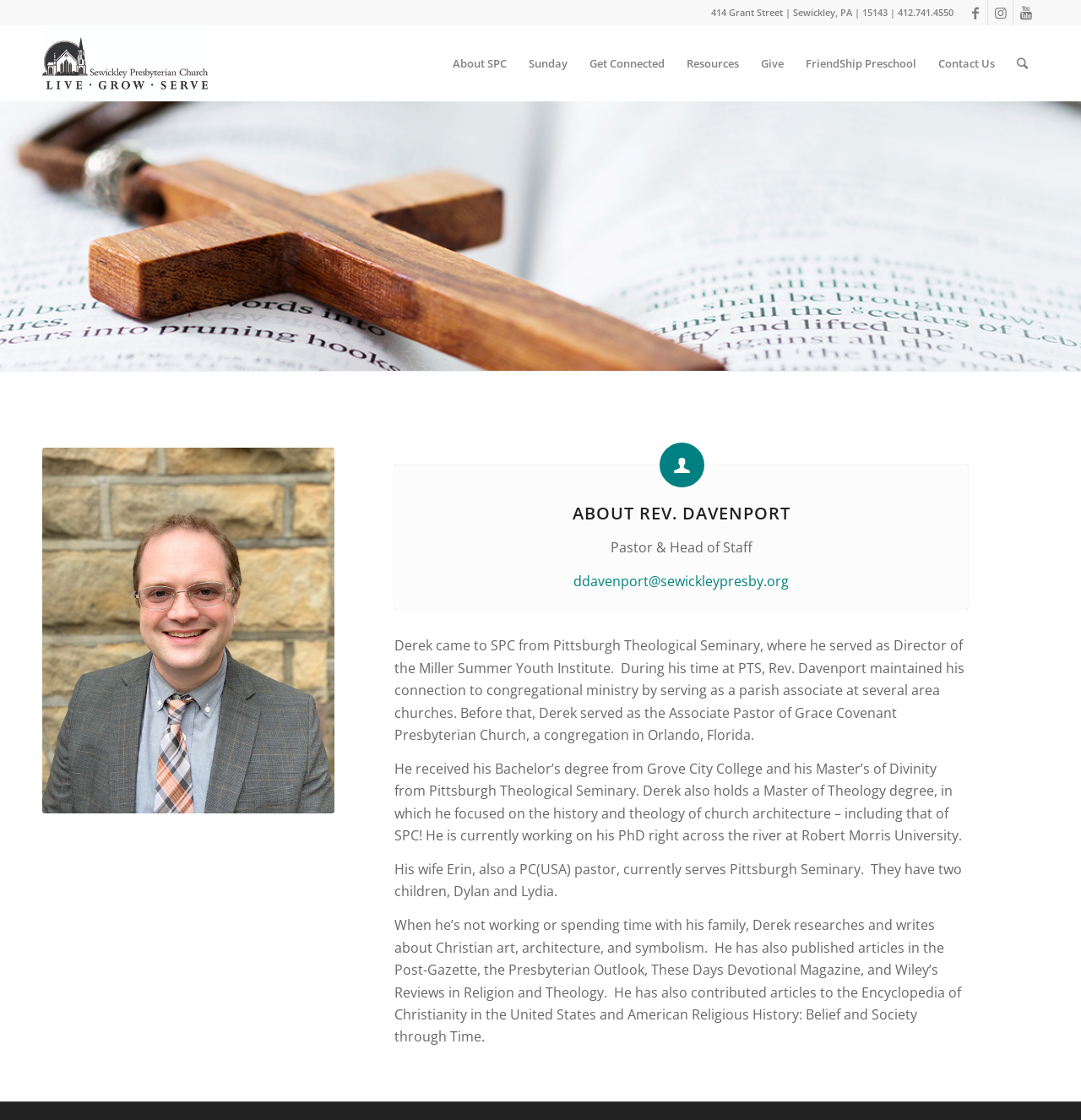Please specify the bounding box coordinates in the format (top-left x, top-left y, bottom-right x, bottom-right y), with values ranging from 0 to 1. Identify the bounding box for the UI component described as follows: Get Connected

[0.535, 0.023, 0.625, 0.09]